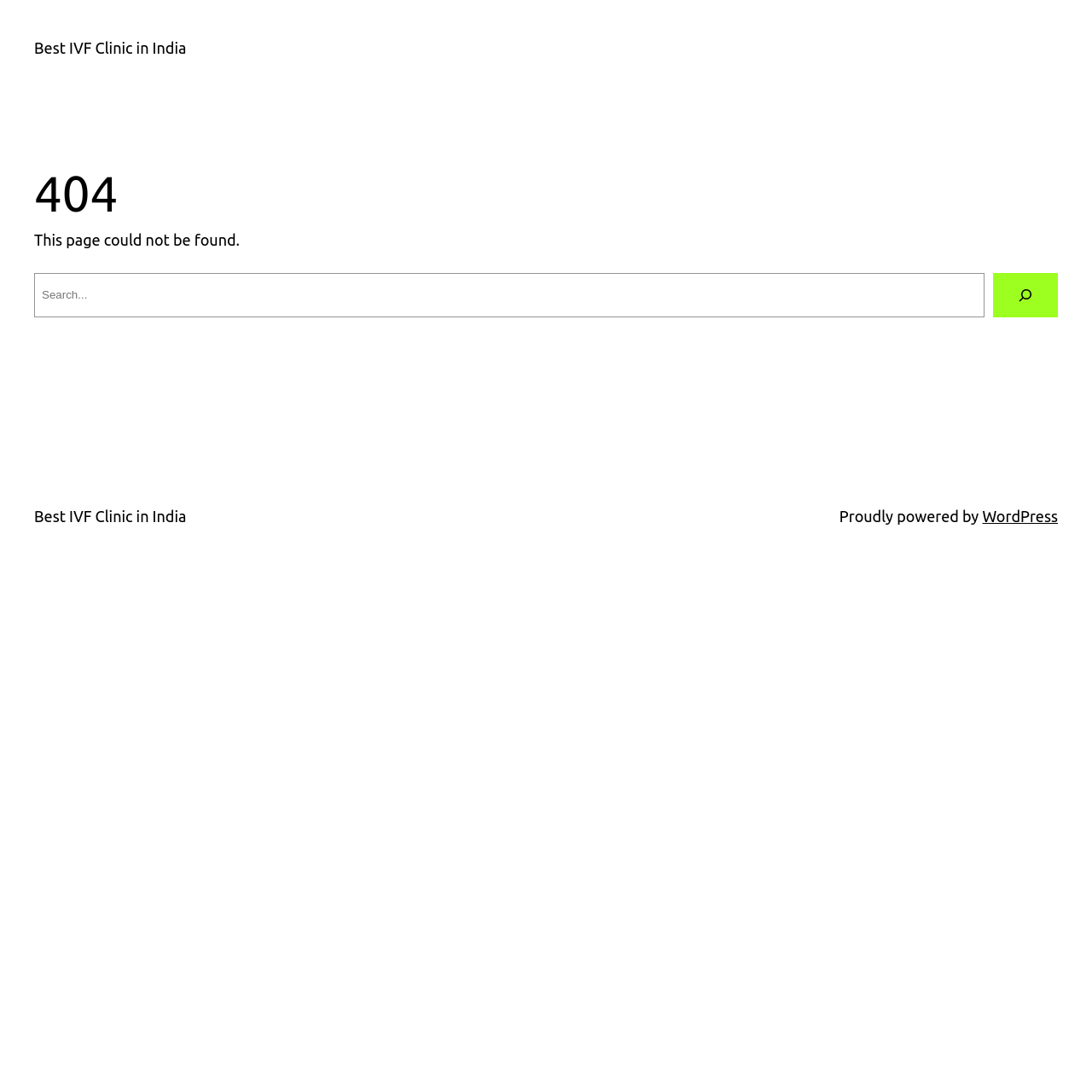Describe in detail what you see on the webpage.

The webpage appears to be an error page, indicating that the requested page could not be found. At the top of the page, there is a link to the "Best IVF Clinic in India". Below this link, there is a main section that takes up most of the page's width. Within this section, there is a large heading that reads "404", indicating the error code. 

Below the heading, there is a brief message that states "This page could not be found." Following this message, there is a search bar that spans most of the page's width. The search bar contains a text box labeled "Search" and a search button with a small icon. The search button is positioned to the right of the text box.

At the bottom of the page, there is a footer section that contains two links and a brief message. The first link is again to the "Best IVF Clinic in India", and the second link is to "WordPress". The brief message reads "Proudly powered by".